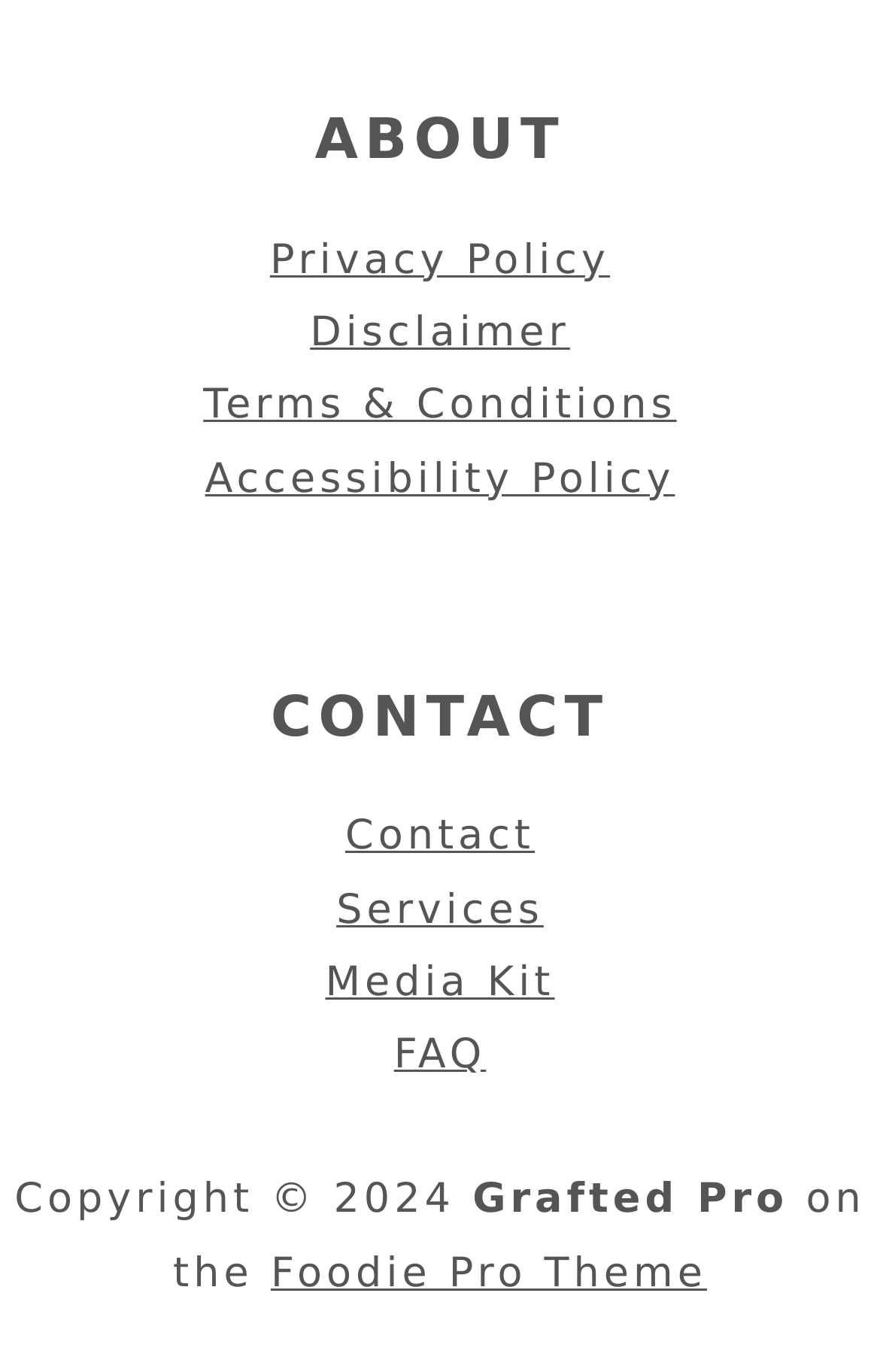What is the text at the bottom left of the webpage?
Please provide a single word or phrase as your answer based on the image.

Copyright © 2024